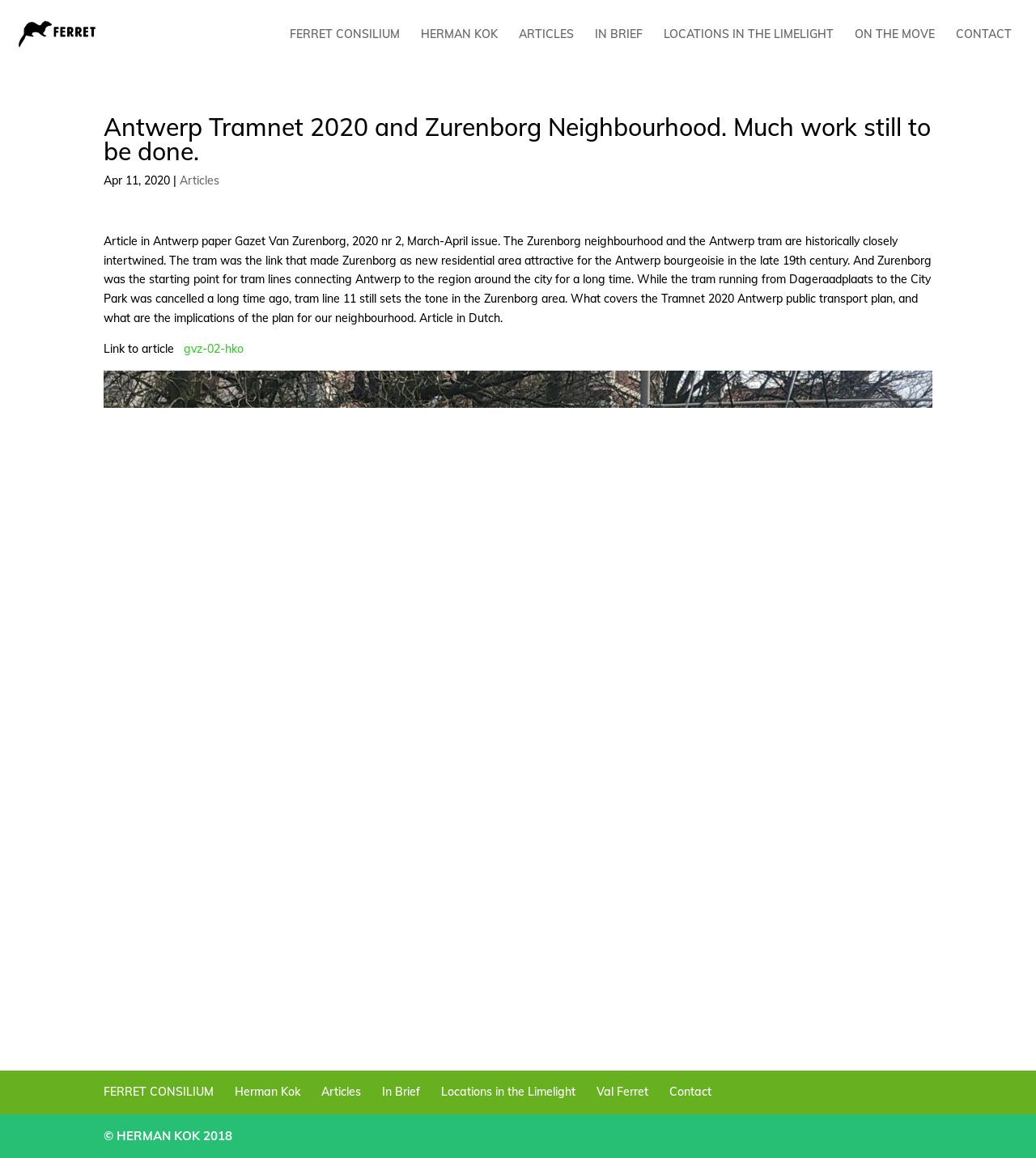Locate the bounding box of the user interface element based on this description: "CONTACT".

[0.923, 0.024, 0.977, 0.059]